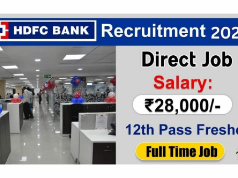Explain what is happening in the image with as much detail as possible.

The image promotes recruitment opportunities at HDFC Bank, specifically aimed at candidates who have completed their 12th grade. It prominently displays the phrase "Direct Job" and highlights a monthly salary of ₹28,000, indicating favorable compensation for potential applicants. The design features a background of an office environment, suggesting a professional workspace, and includes colorful decorations, possibly for an event or celebration. This recruitment announcement emphasizes that positions are available as full-time jobs, making it an appealing option for fresh graduates entering the workforce.